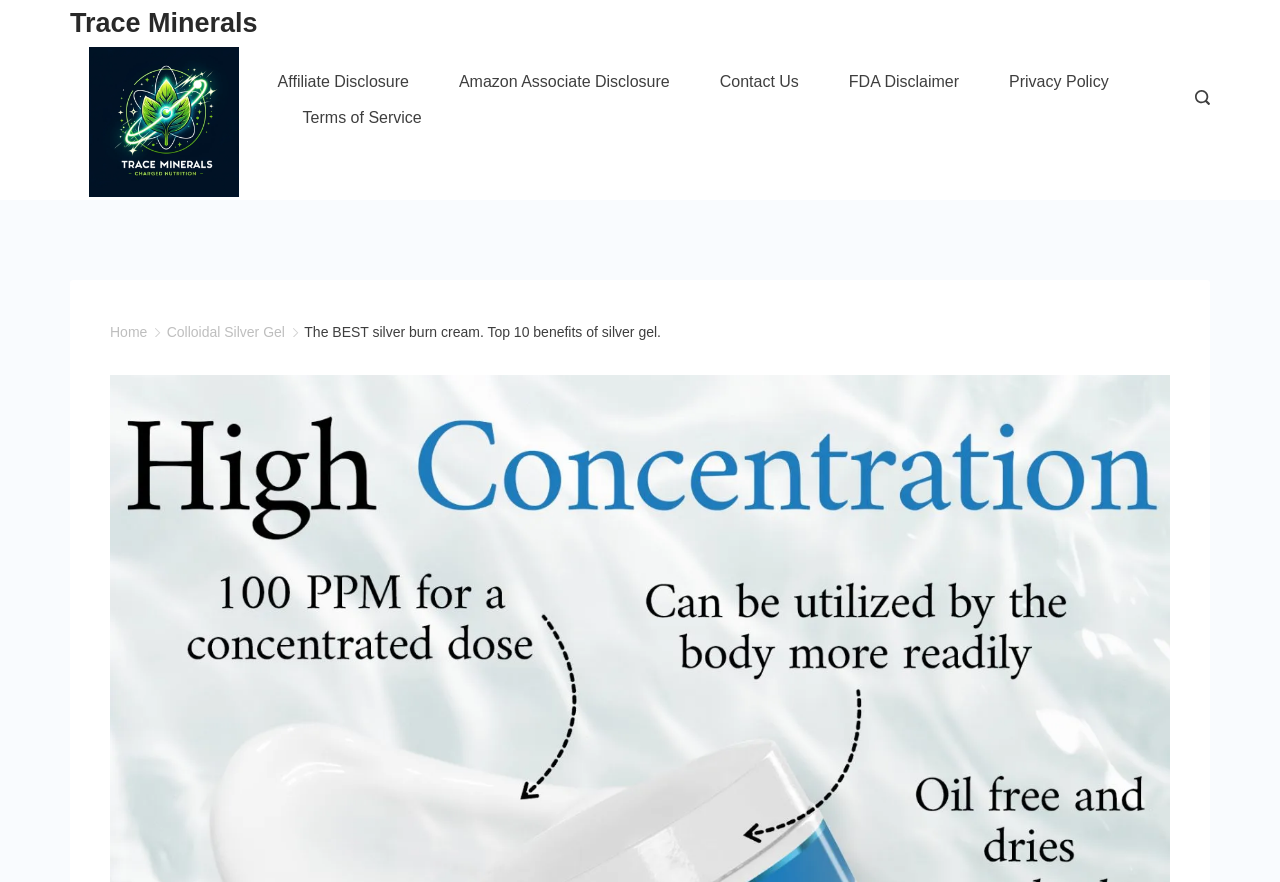Determine the bounding box coordinates of the clickable region to follow the instruction: "contact us".

[0.543, 0.073, 0.644, 0.114]